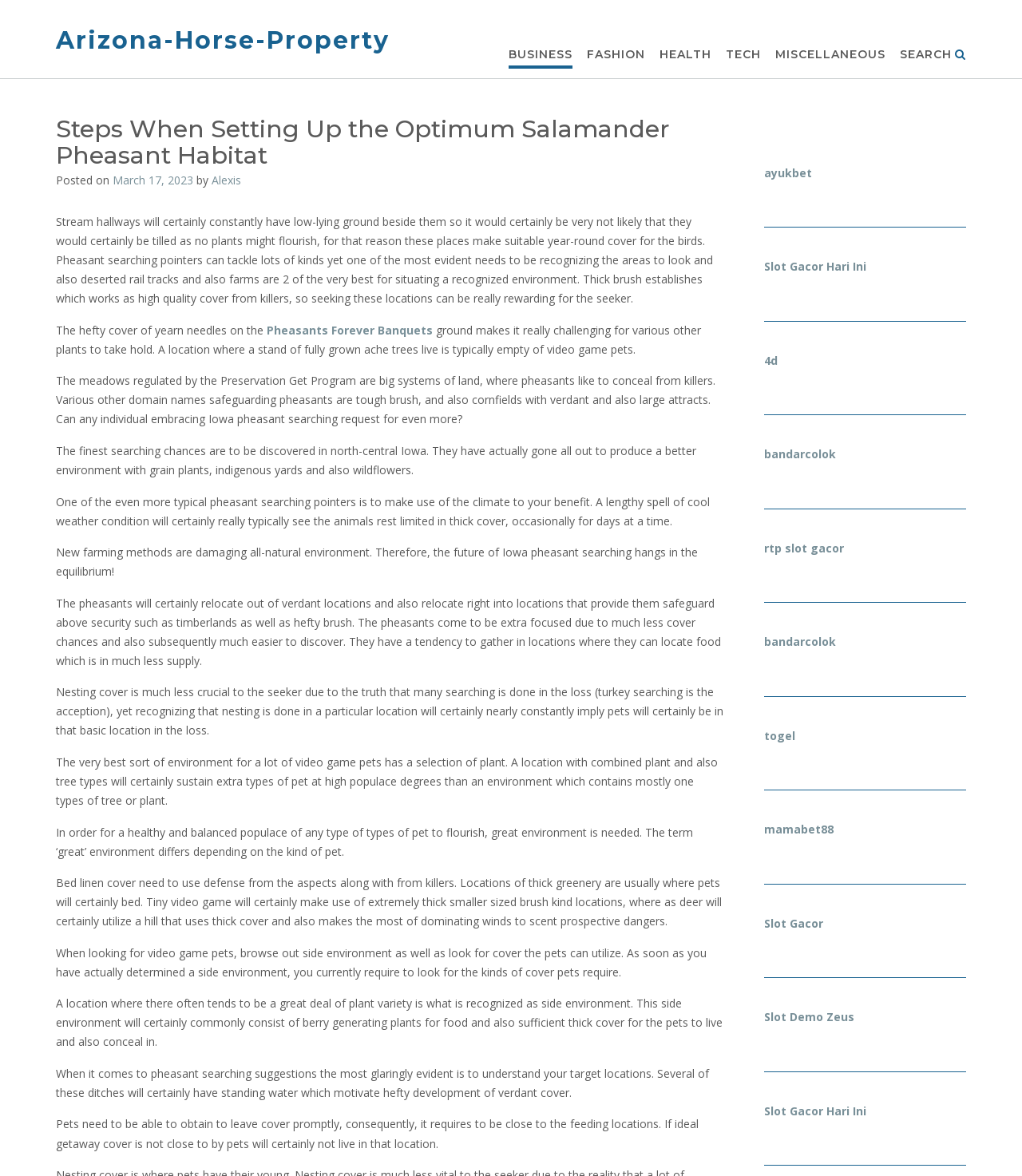What is the importance of thick brush in pheasant habitat?
Refer to the image and give a detailed response to the question.

According to the article, thick brush is an essential component of a pheasant habitat as it provides cover from predators, allowing the pheasants to hide and feel safe. This is especially important for pheasants as they are prey animals and need to be protected from predators.